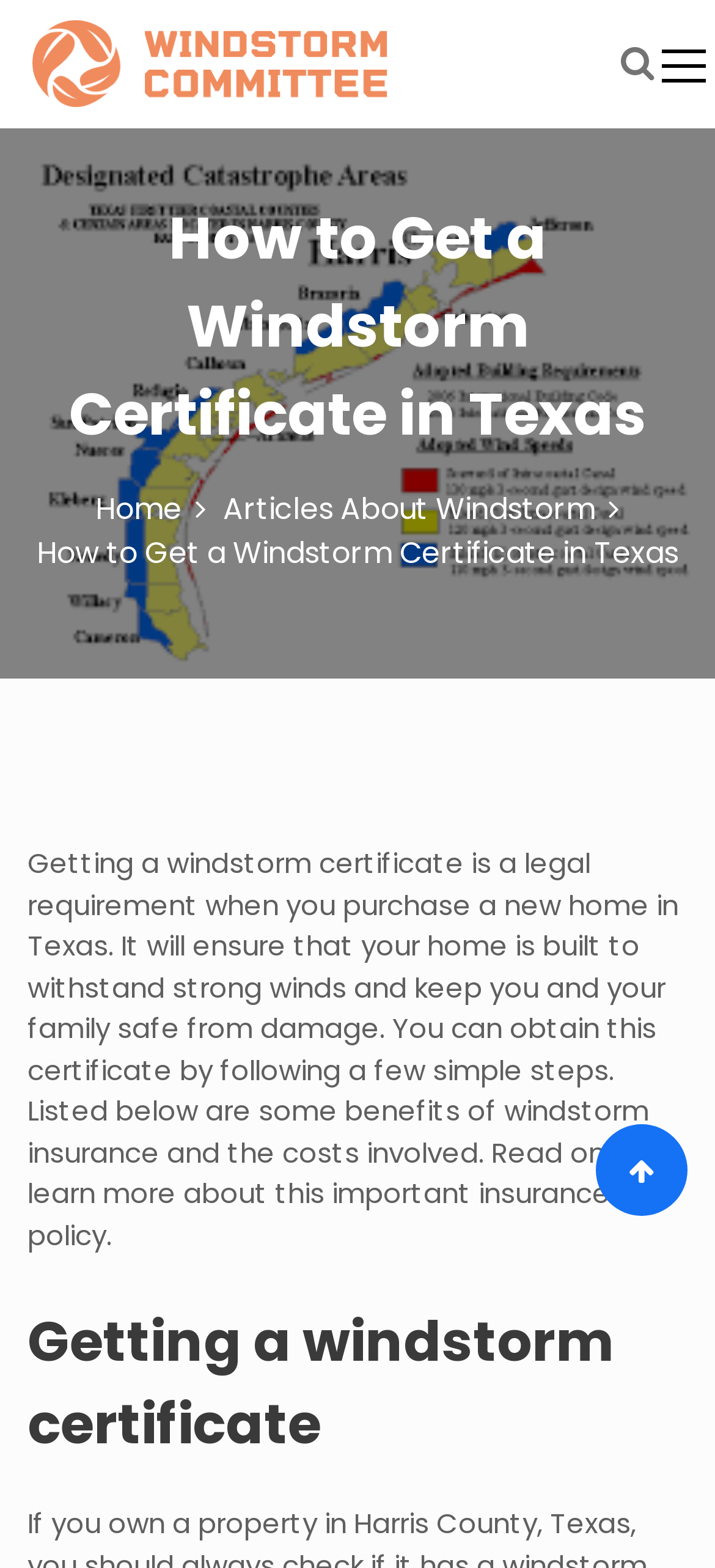Determine the bounding box for the UI element that matches this description: "Home".

[0.133, 0.311, 0.288, 0.338]